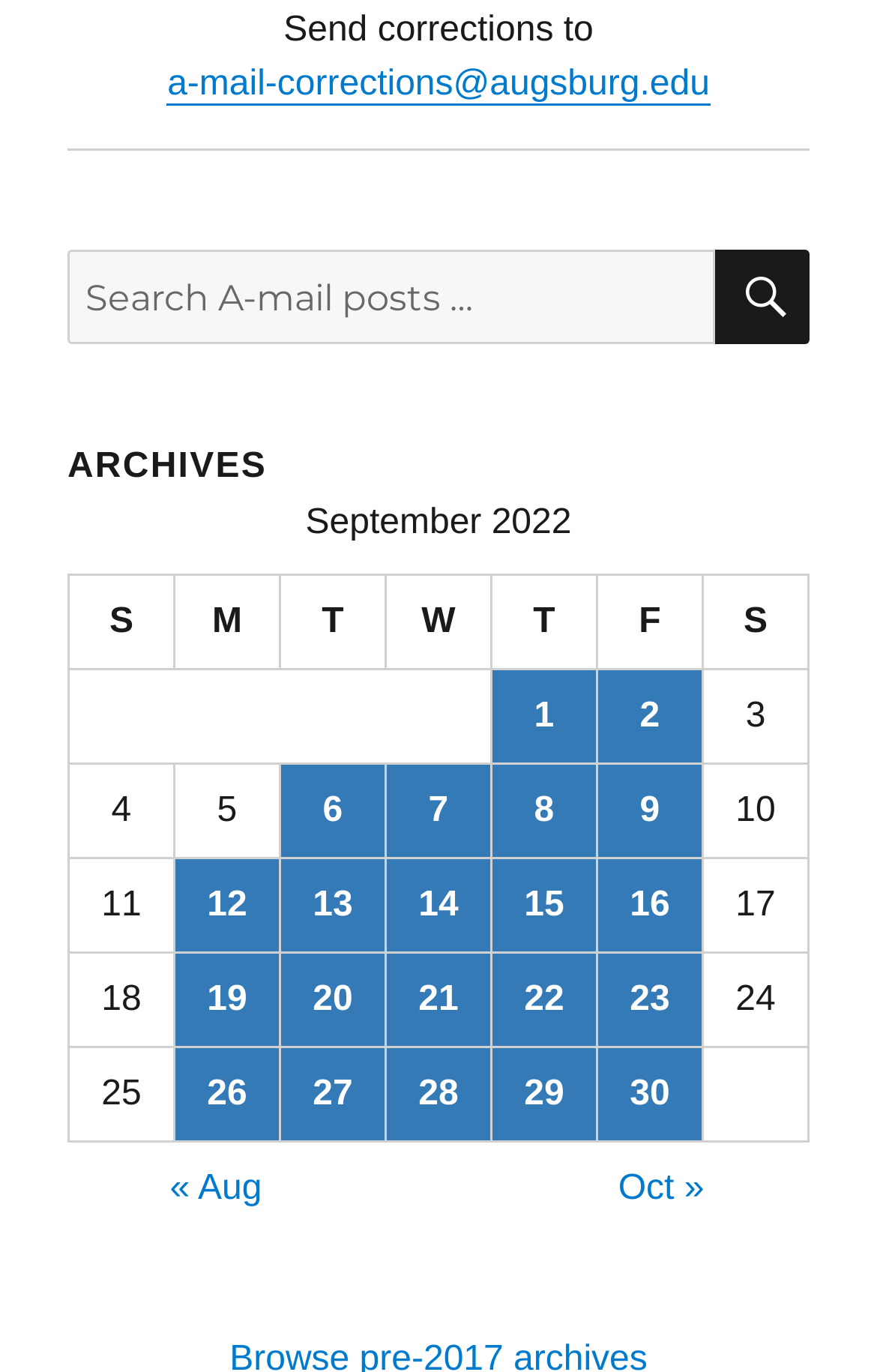Using the element description 26, predict the bounding box coordinates for the UI element. Provide the coordinates in (top-left x, top-left y, bottom-right x, bottom-right y) format with values ranging from 0 to 1.

[0.2, 0.763, 0.318, 0.831]